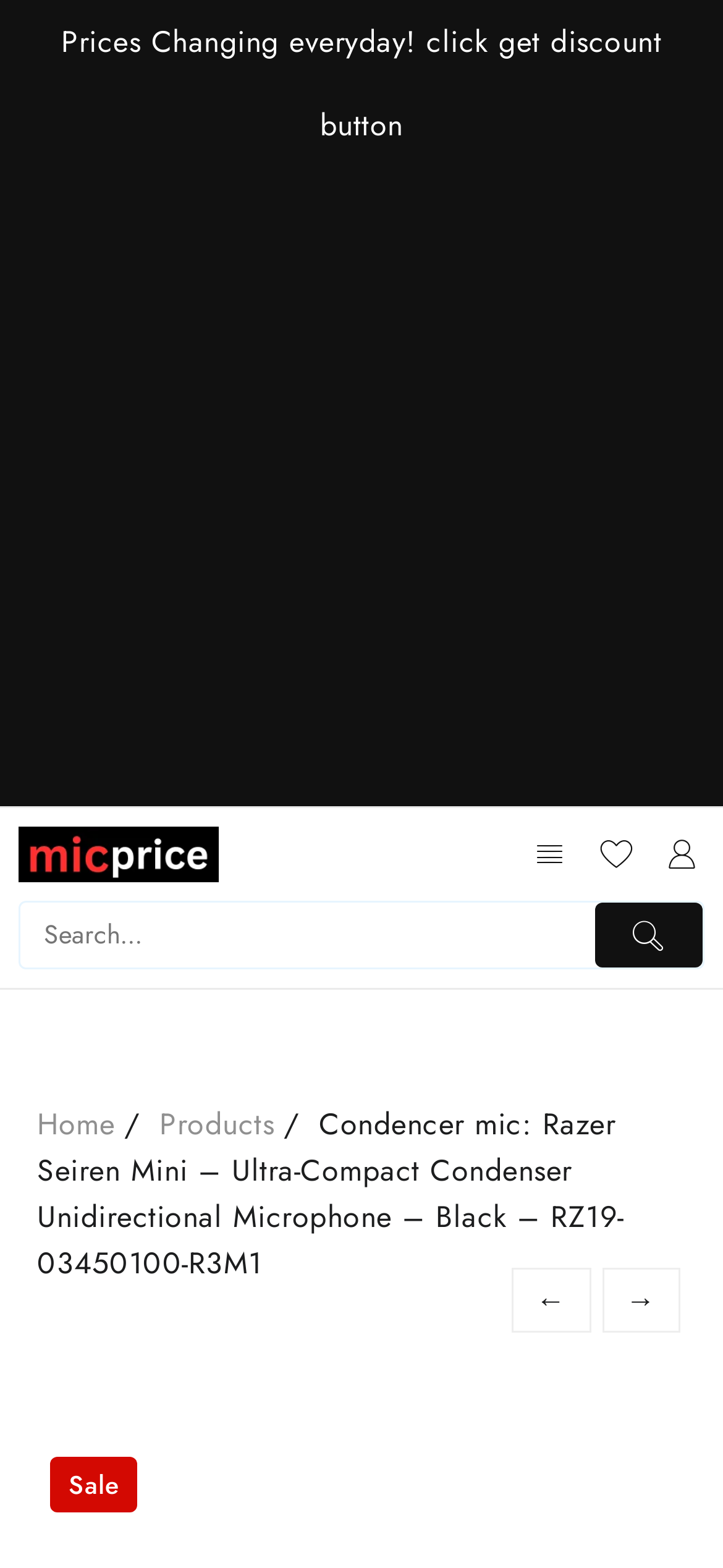Given the description of the UI element: "name="s" placeholder="Search..." title="Search"", predict the bounding box coordinates in the form of [left, top, right, bottom], with each value being a float between 0 and 1.

[0.028, 0.575, 0.823, 0.617]